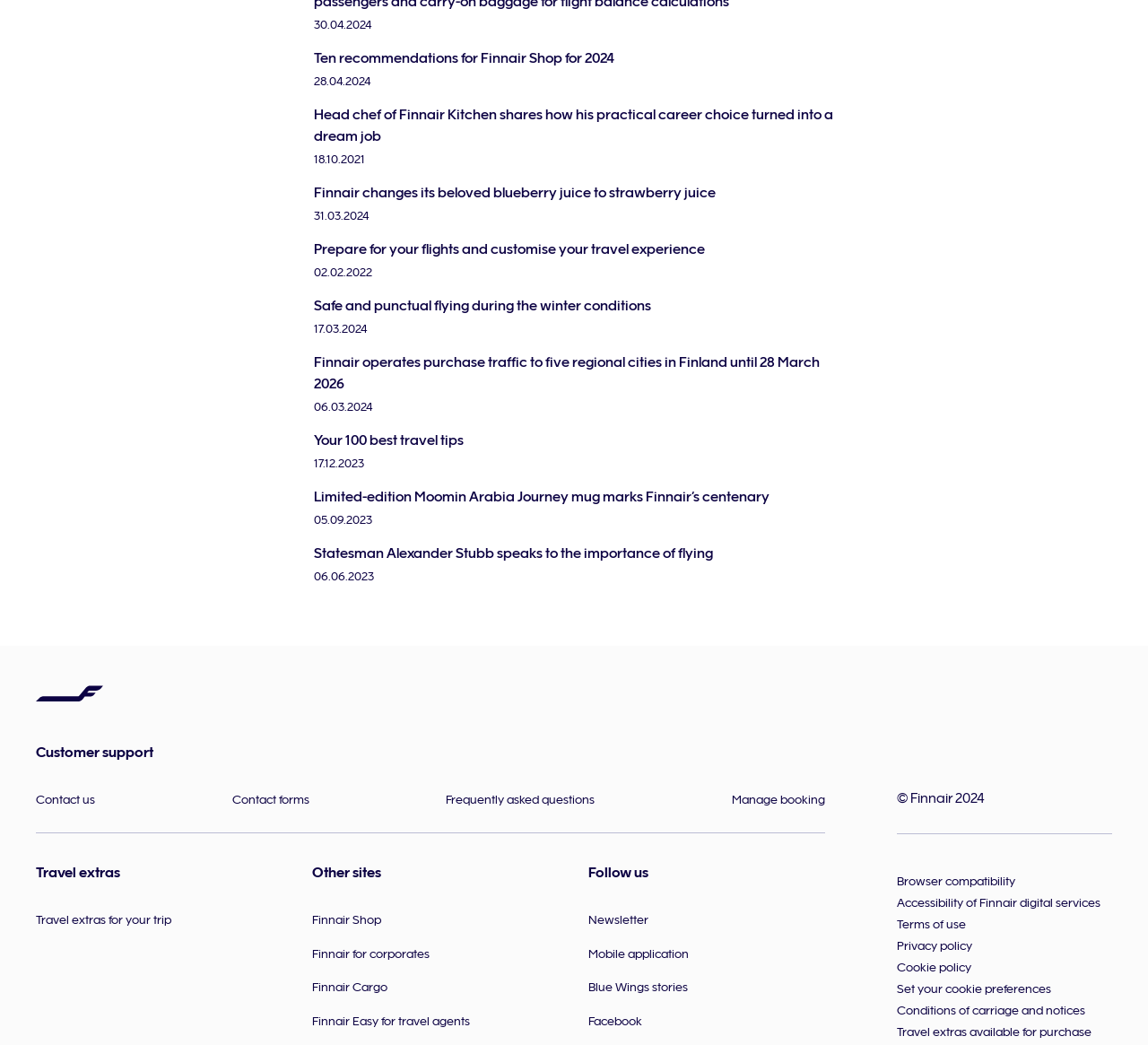Find the bounding box coordinates for the area that must be clicked to perform this action: "Read about Finnair Shop recommendations".

[0.273, 0.042, 0.727, 0.085]